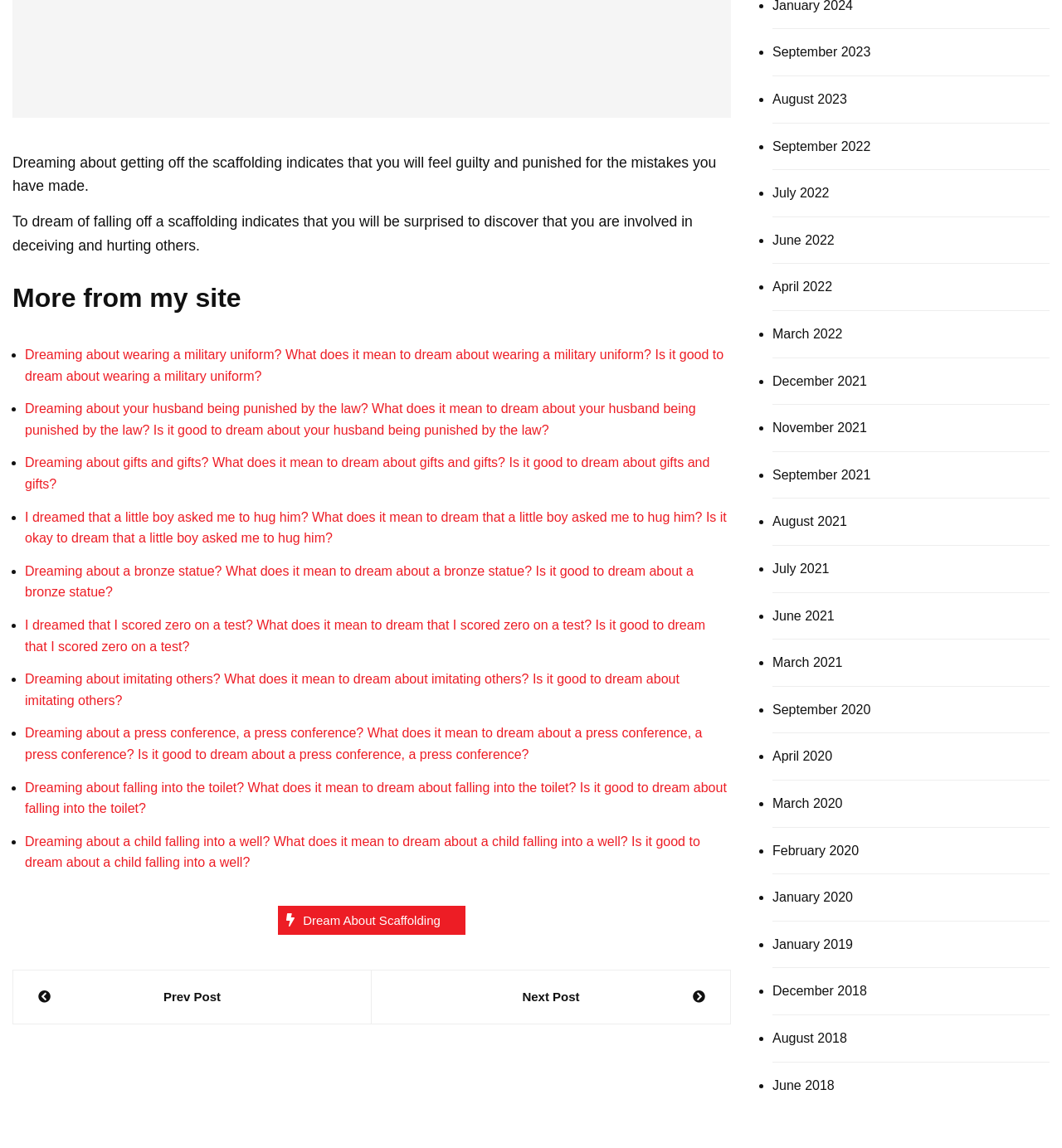Determine the bounding box coordinates for the area you should click to complete the following instruction: "Click on 'Next Post'".

[0.373, 0.86, 0.664, 0.877]